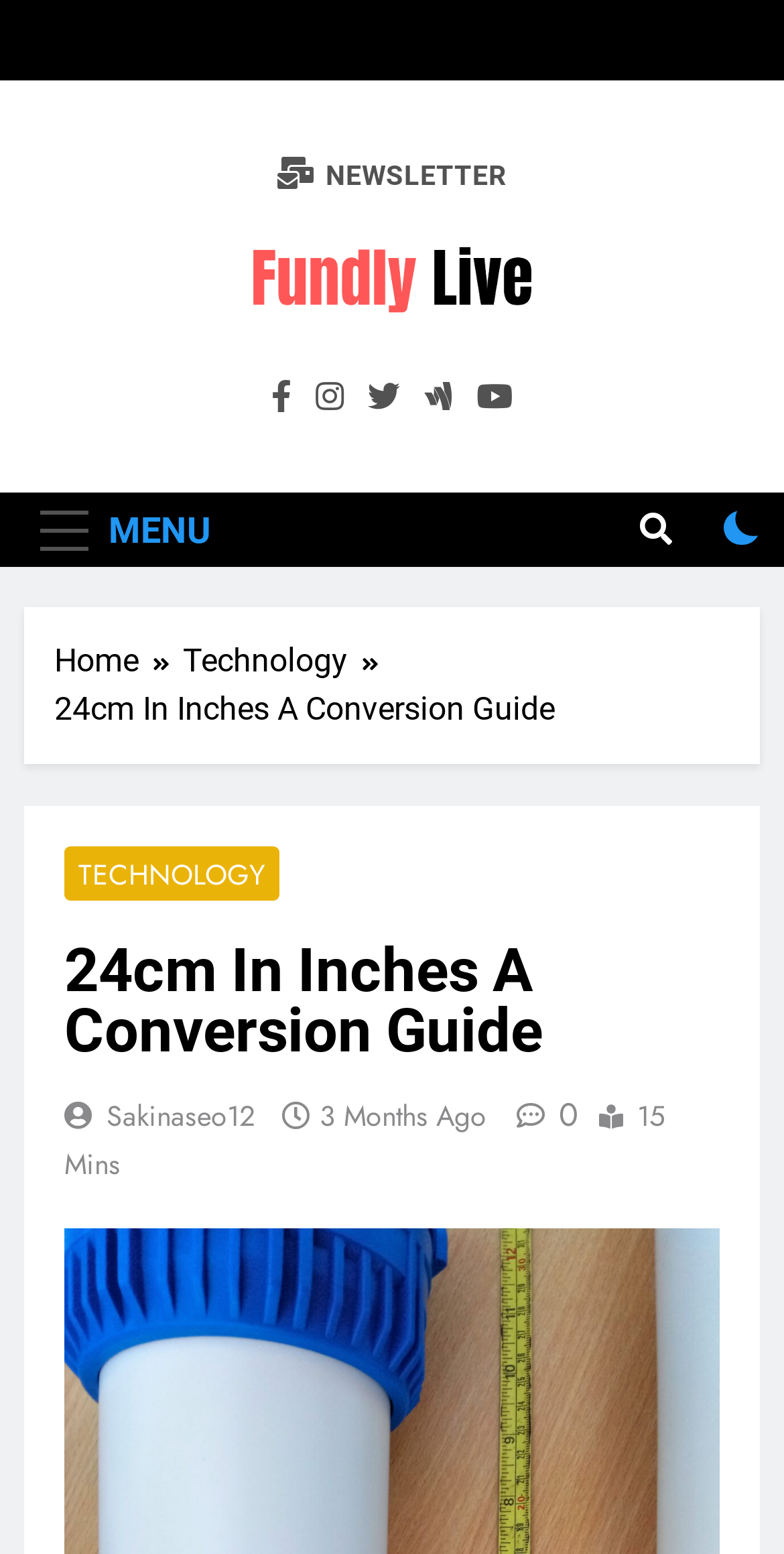What is the category of the current article?
Look at the image and construct a detailed response to the question.

I determined the category of the current article by looking at the breadcrumbs navigation, which shows the path 'Home > Technology > 24cm In Inches A Conversion Guide', indicating that the current article is under the Technology category.